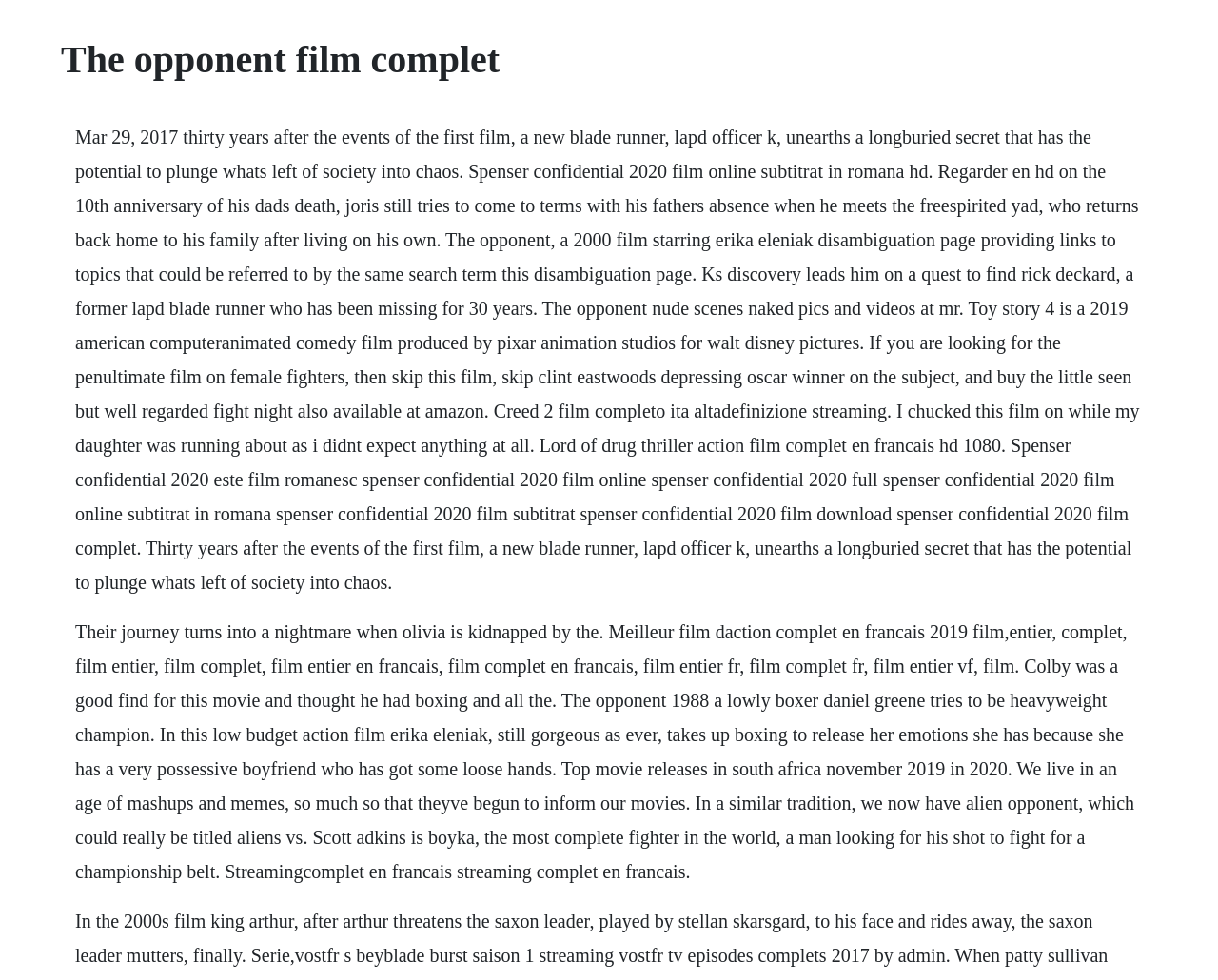Extract the heading text from the webpage.

The opponent film complet